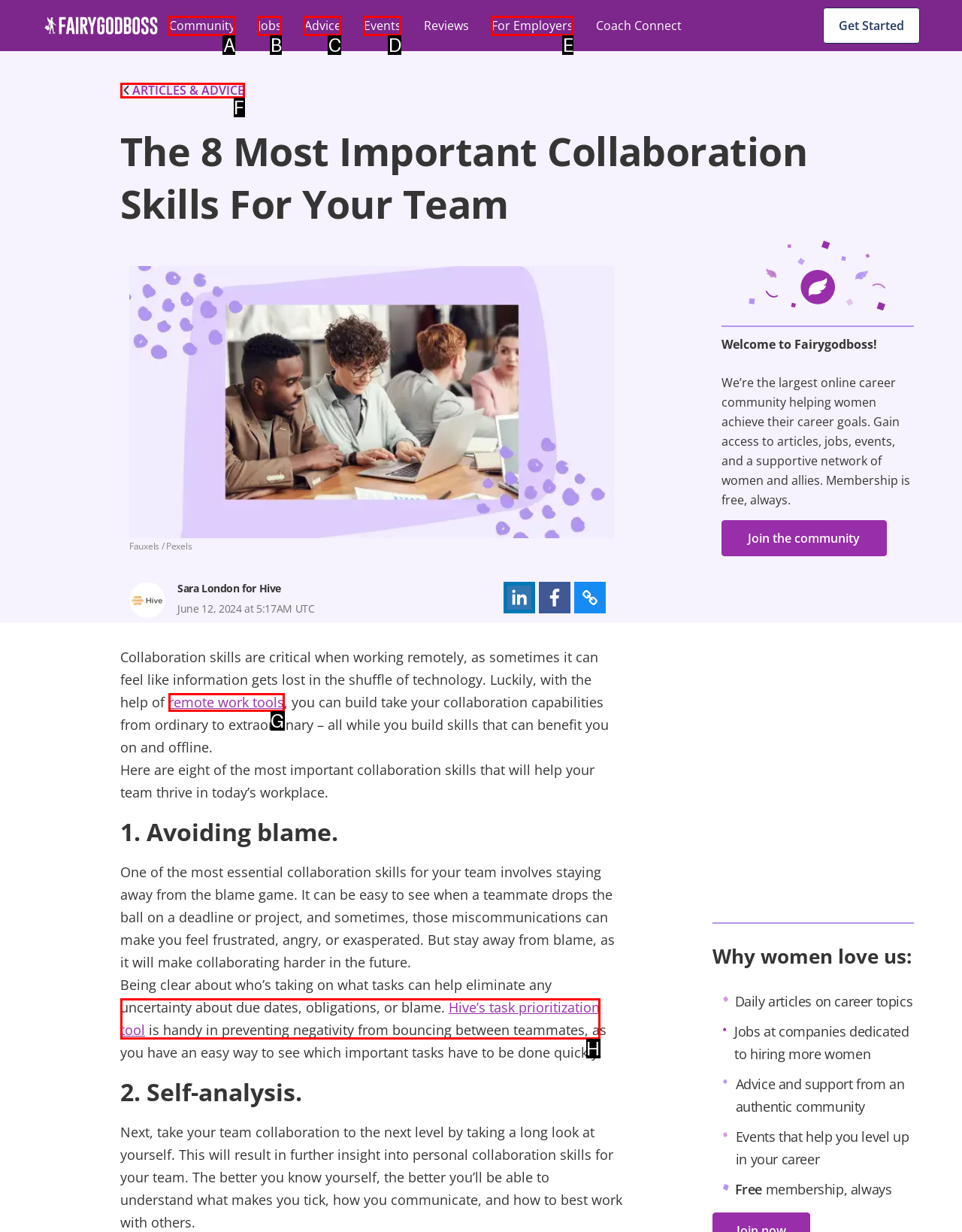Match the description: Hive’s task prioritization tool to the correct HTML element. Provide the letter of your choice from the given options.

H